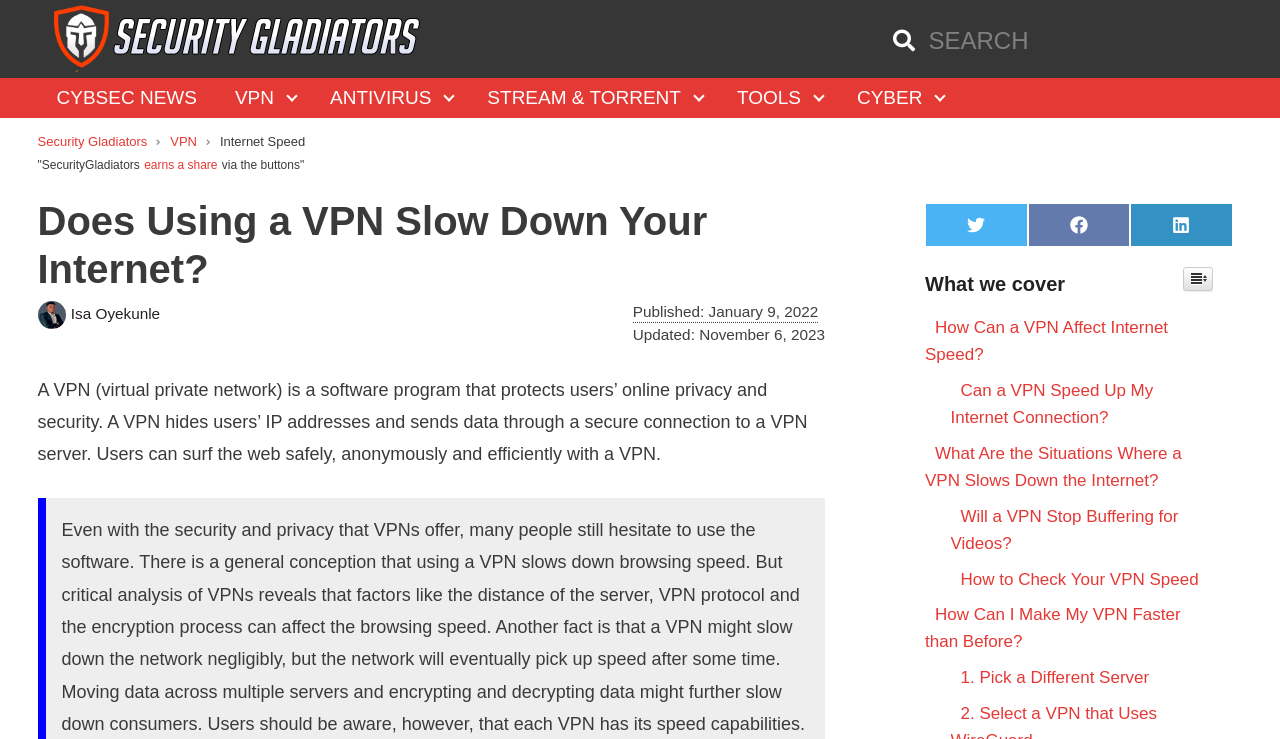What is the purpose of a VPN according to the article?
Please provide a comprehensive answer based on the visual information in the image.

I read the article and found the sentence that explains what a VPN does, which is 'A VPN (virtual private network) is a software program that protects users’ online privacy and security.'